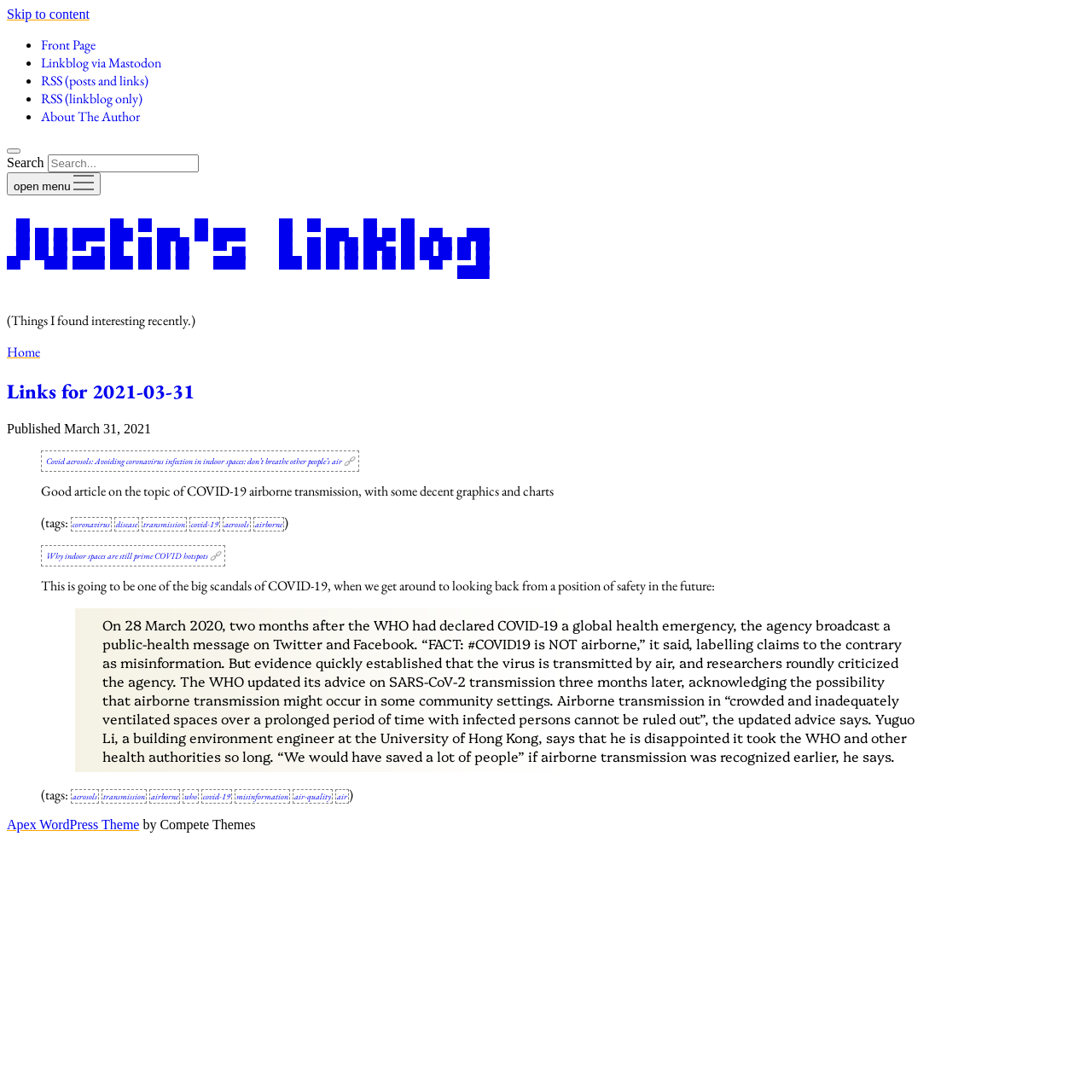From the element description open menu, predict the bounding box coordinates of the UI element. The coordinates must be specified in the format (top-left x, top-left y, bottom-right x, bottom-right y) and should be within the 0 to 1 range.

[0.006, 0.158, 0.093, 0.179]